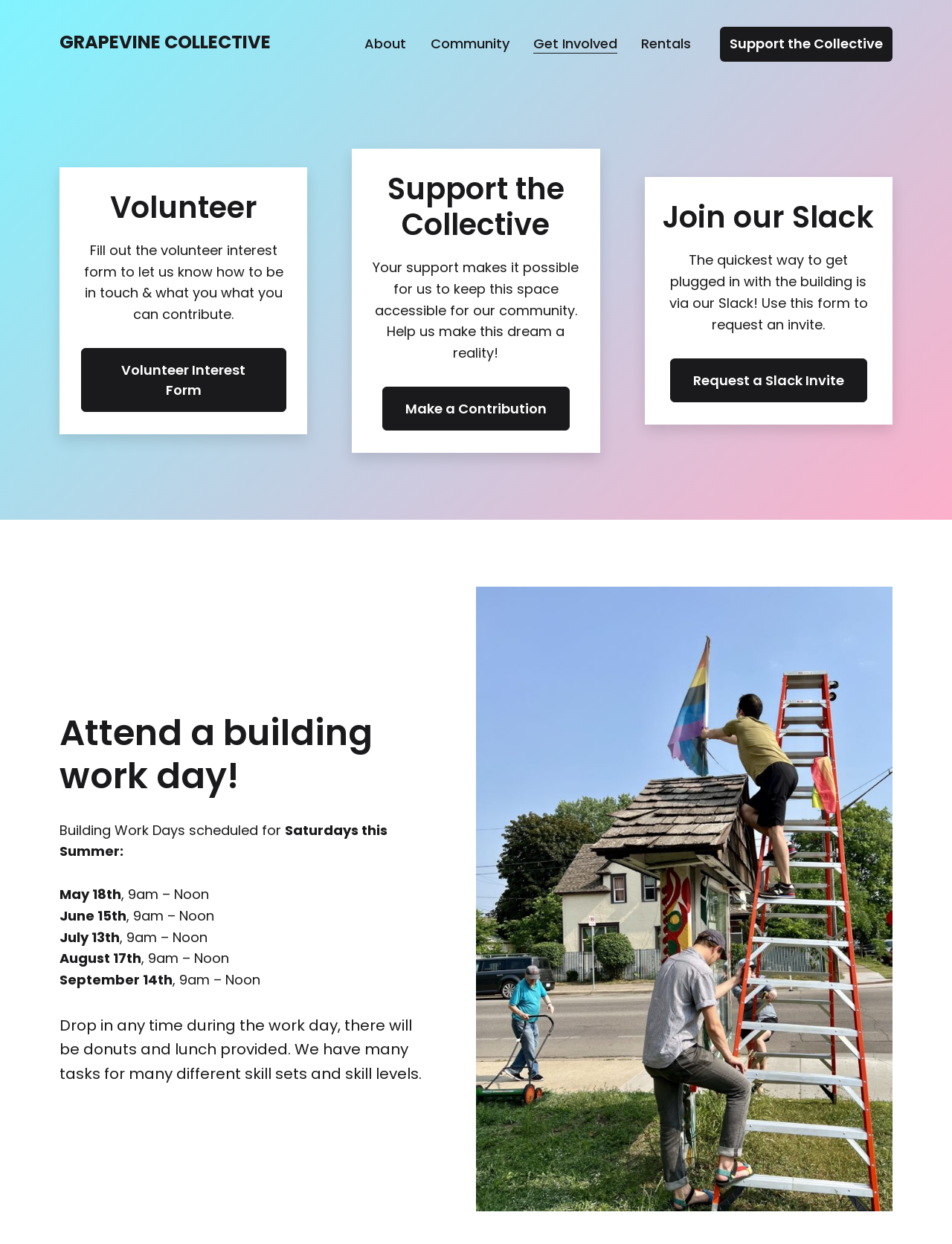Kindly provide the bounding box coordinates of the section you need to click on to fulfill the given instruction: "Click the 'Volunteer Interest Form' link".

[0.085, 0.28, 0.301, 0.331]